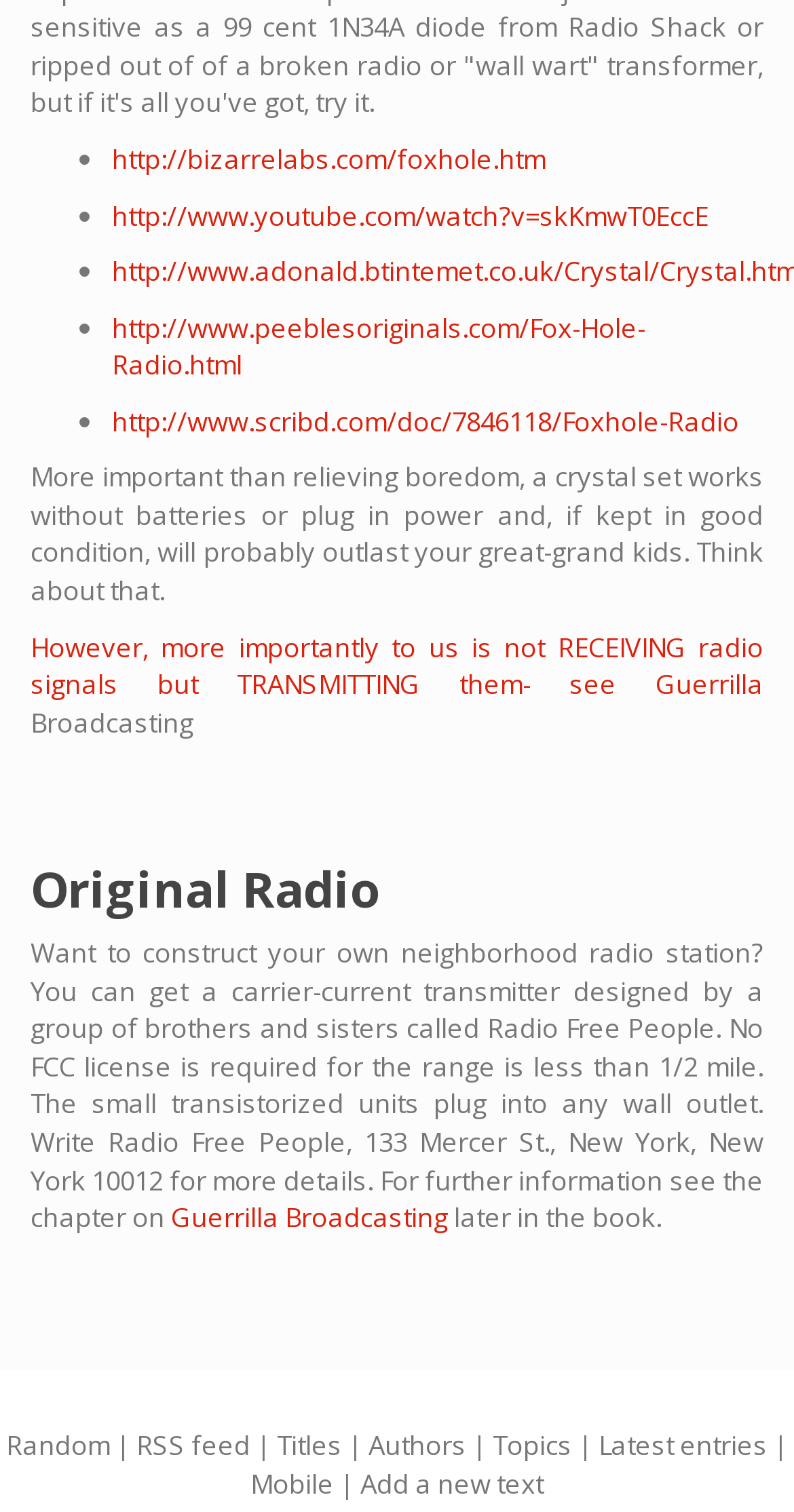Pinpoint the bounding box coordinates of the element you need to click to execute the following instruction: "Visit the Foxhole Radio webpage". The bounding box should be represented by four float numbers between 0 and 1, in the format [left, top, right, bottom].

[0.141, 0.093, 0.687, 0.117]